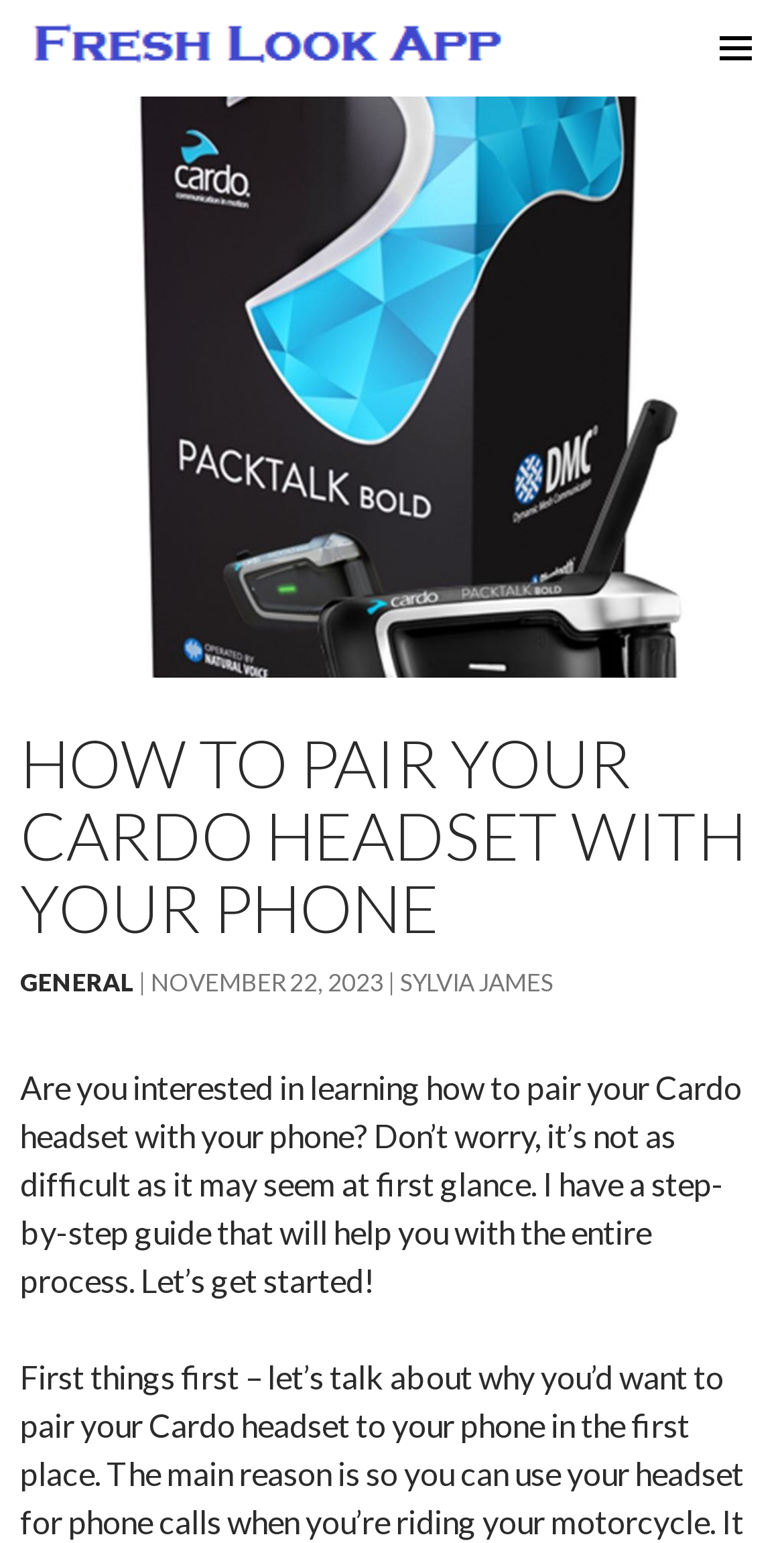From the webpage screenshot, identify the region described by November 22, 2023. Provide the bounding box coordinates as (top-left x, top-left y, bottom-right x, bottom-right y), with each value being a floating point number between 0 and 1.

[0.192, 0.627, 0.49, 0.647]